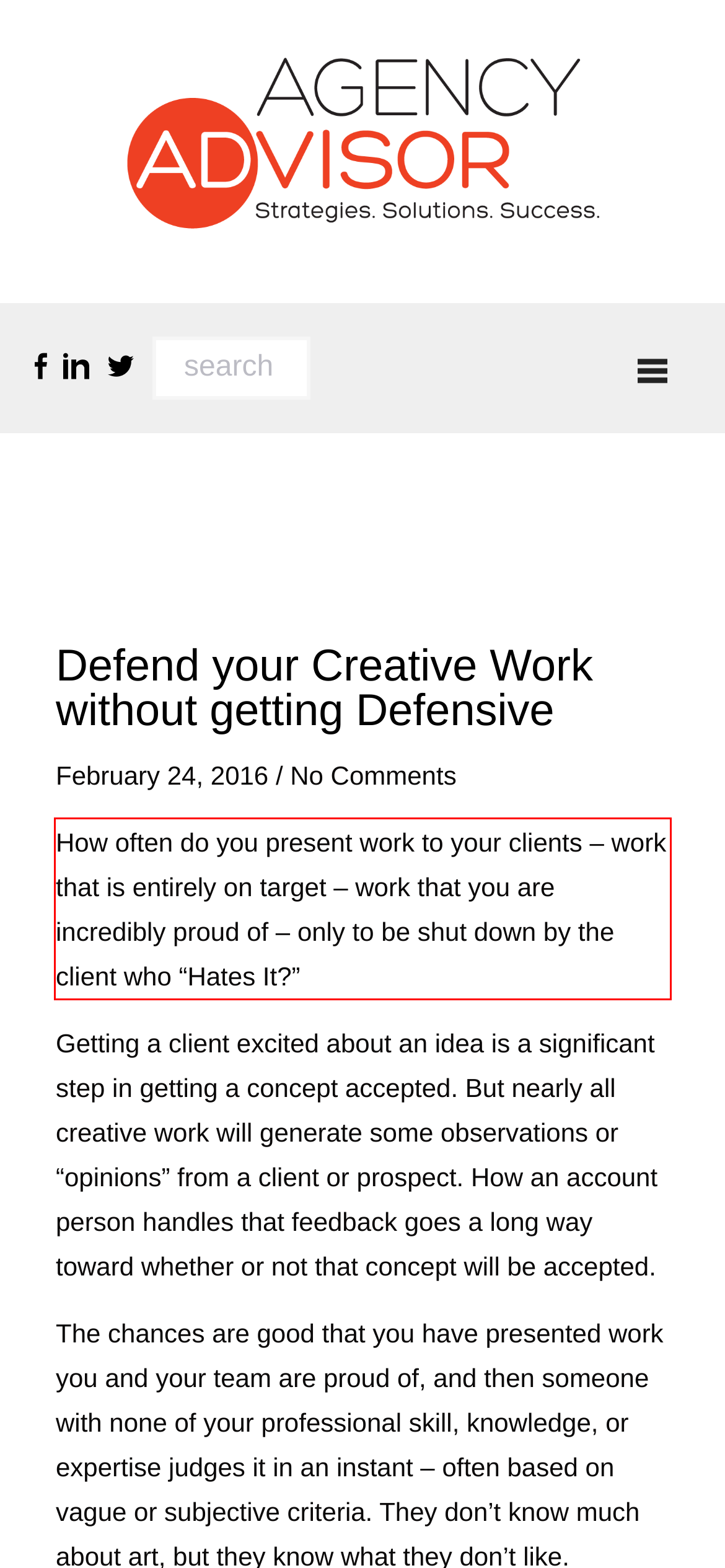Analyze the screenshot of a webpage where a red rectangle is bounding a UI element. Extract and generate the text content within this red bounding box.

How often do you present work to your clients – work that is entirely on target – work that you are incredibly proud of – only to be shut down by the client who “Hates It?”